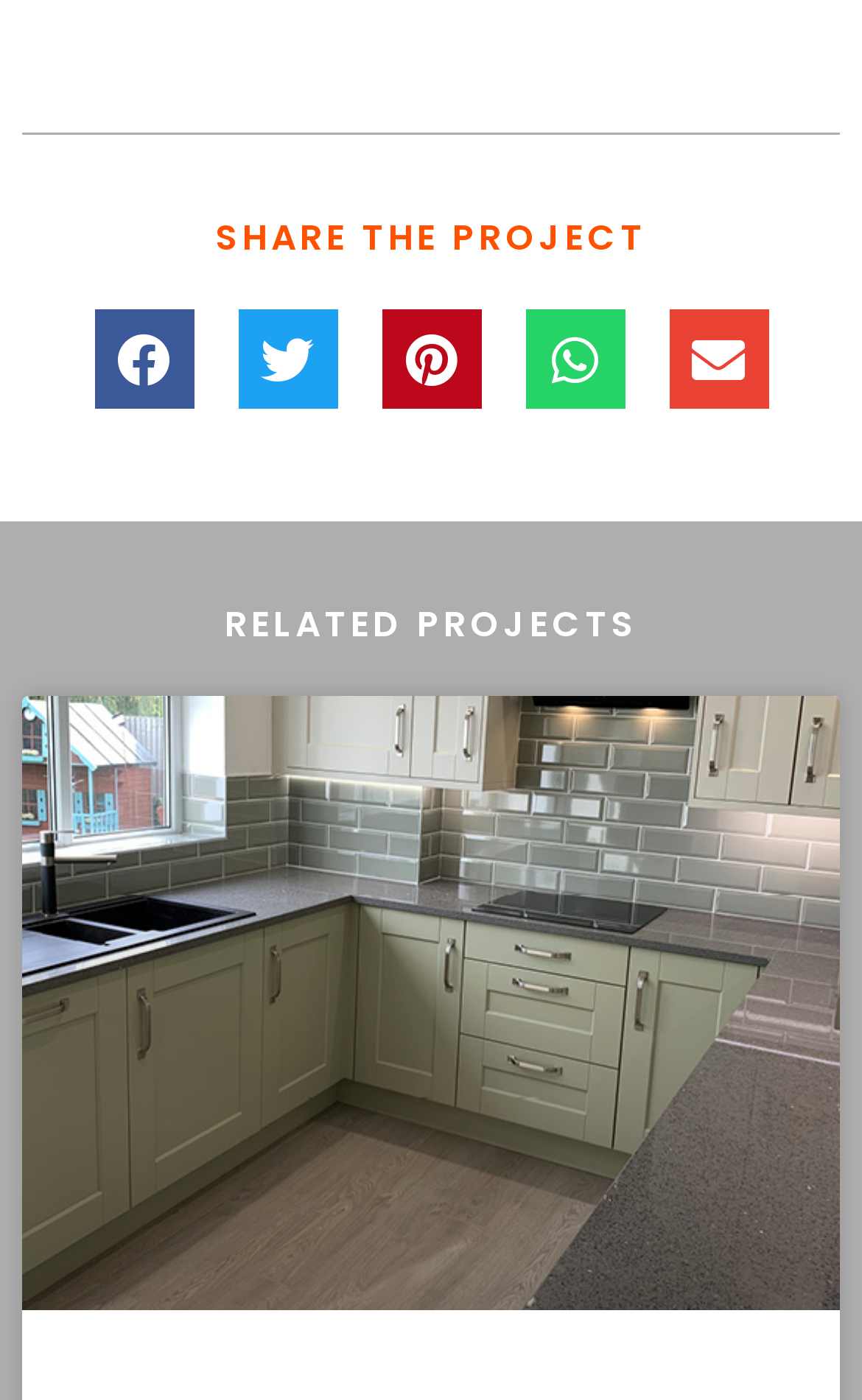Give a succinct answer to this question in a single word or phrase: 
What is the position of the 'Share on whatsapp' button?

Fourth from the left